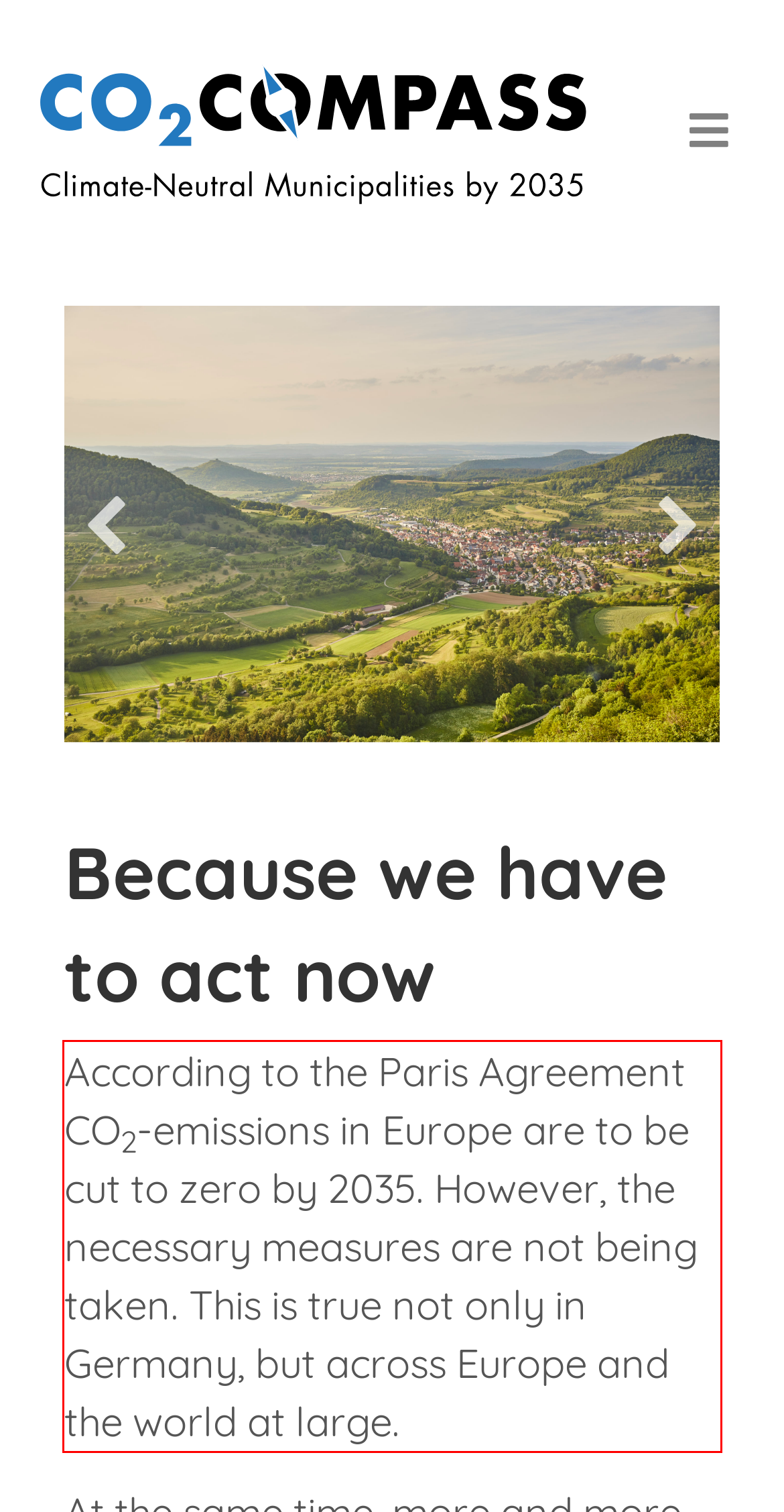Given a webpage screenshot with a red bounding box, perform OCR to read and deliver the text enclosed by the red bounding box.

According to the Paris Agreement CO2-emissions in Europe are to be cut to zero by 2035. However, the necessary measures are not being taken. This is true not only in Germany, but across Europe and the world at large.